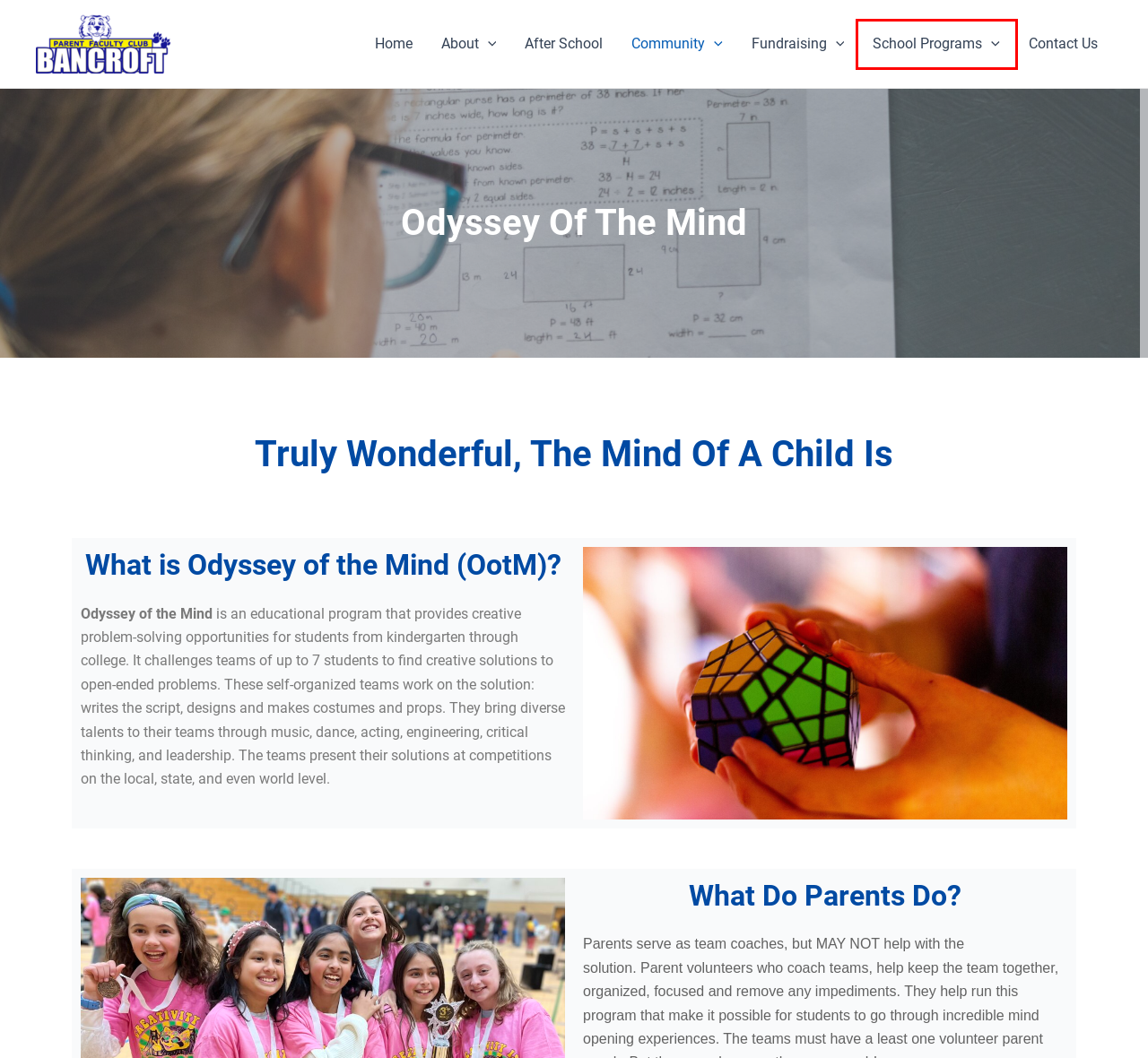You have a screenshot of a webpage with a red bounding box around an element. Identify the webpage description that best fits the new page that appears after clicking the selected element in the red bounding box. Here are the candidates:
A. After School
B. School Programs
C. Odyssey of the Mind – The peak of Beyond the Box thinking
D. About
E. Contact Us
F. Fundraising
G. NorCal Odyssey of the Mind
H. Community

B